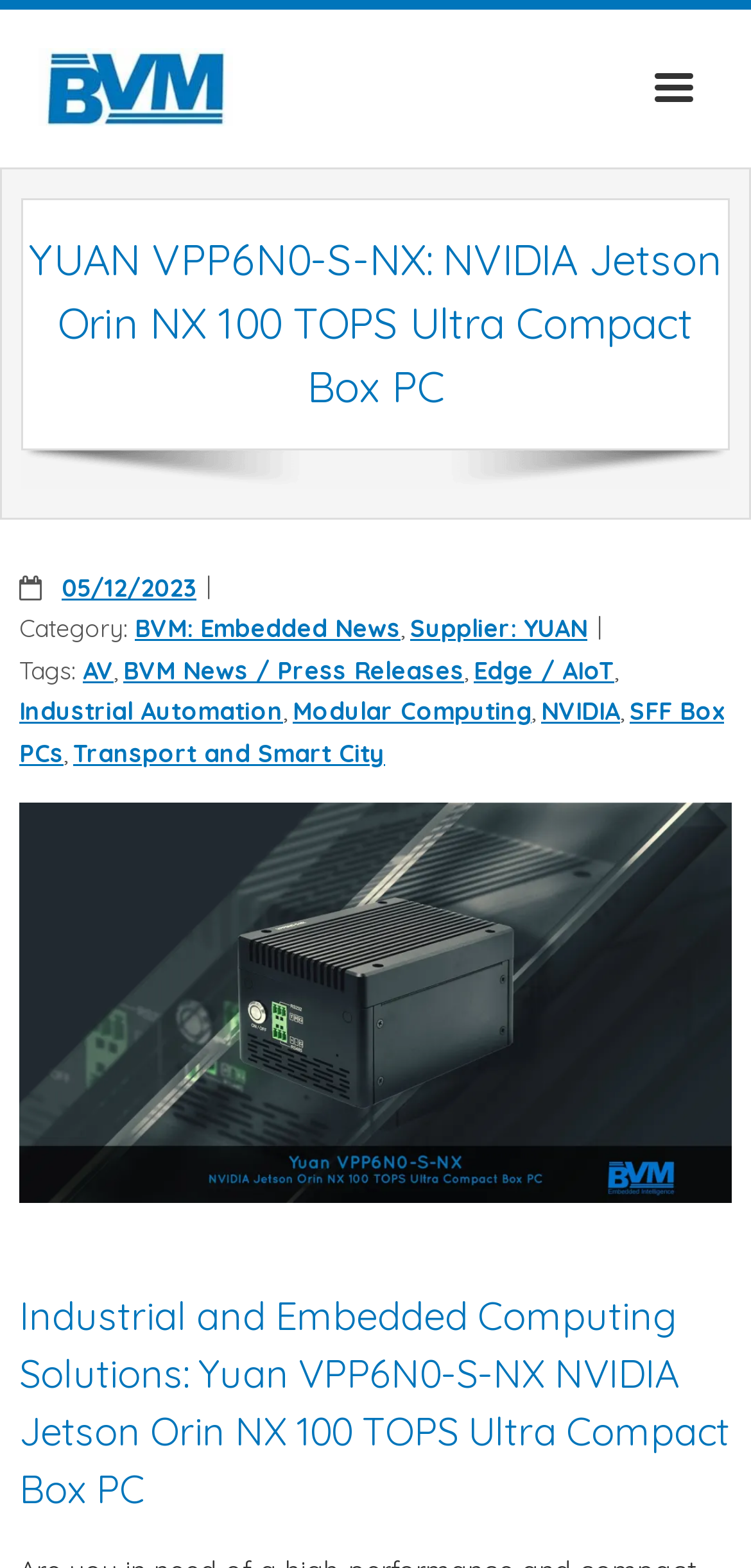Identify the bounding box of the HTML element described as: "Case Studies".

[0.051, 0.313, 0.949, 0.365]